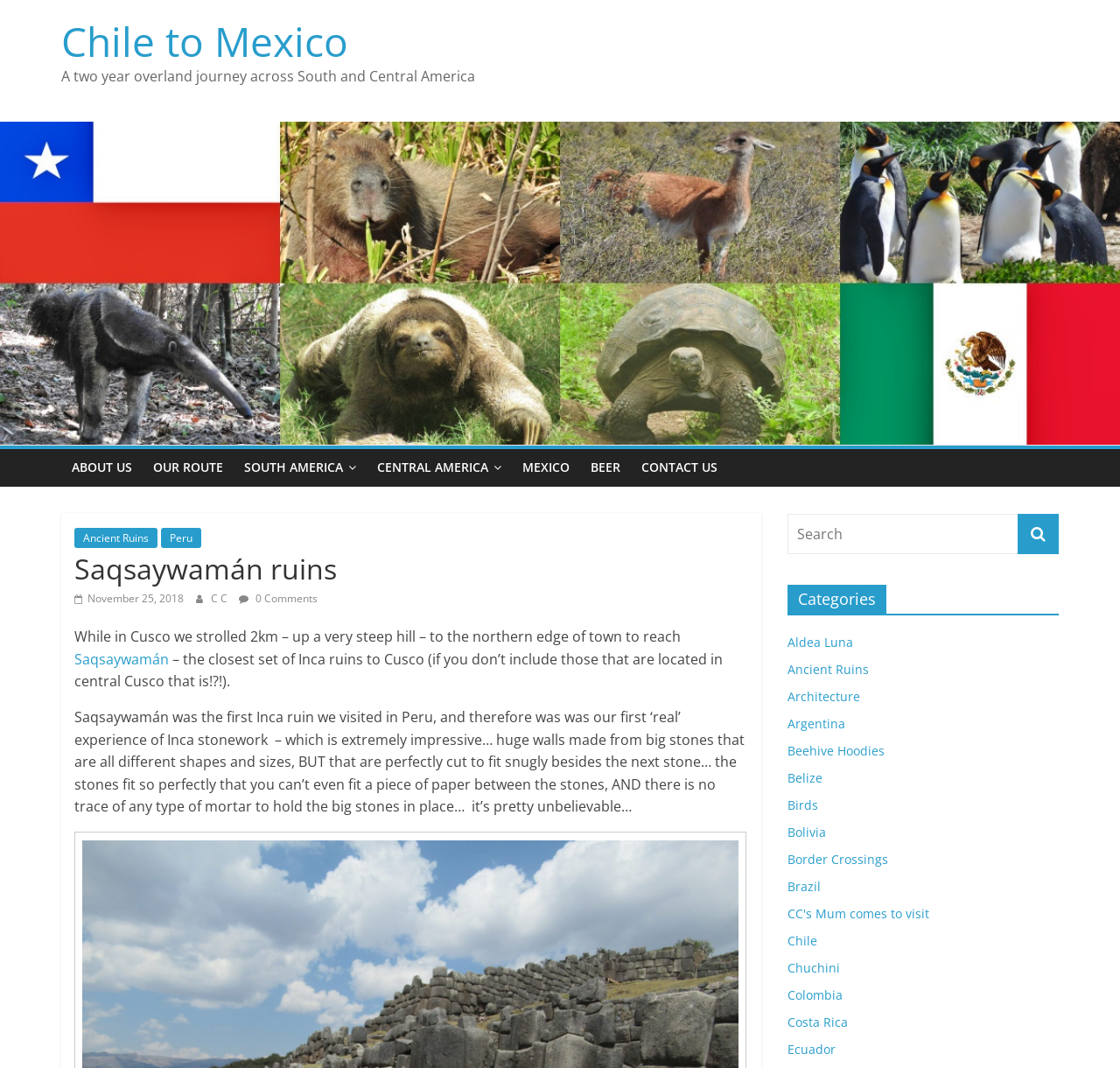Please specify the bounding box coordinates of the clickable region necessary for completing the following instruction: "Explore QuickBlox AI". The coordinates must consist of four float numbers between 0 and 1, i.e., [left, top, right, bottom].

None